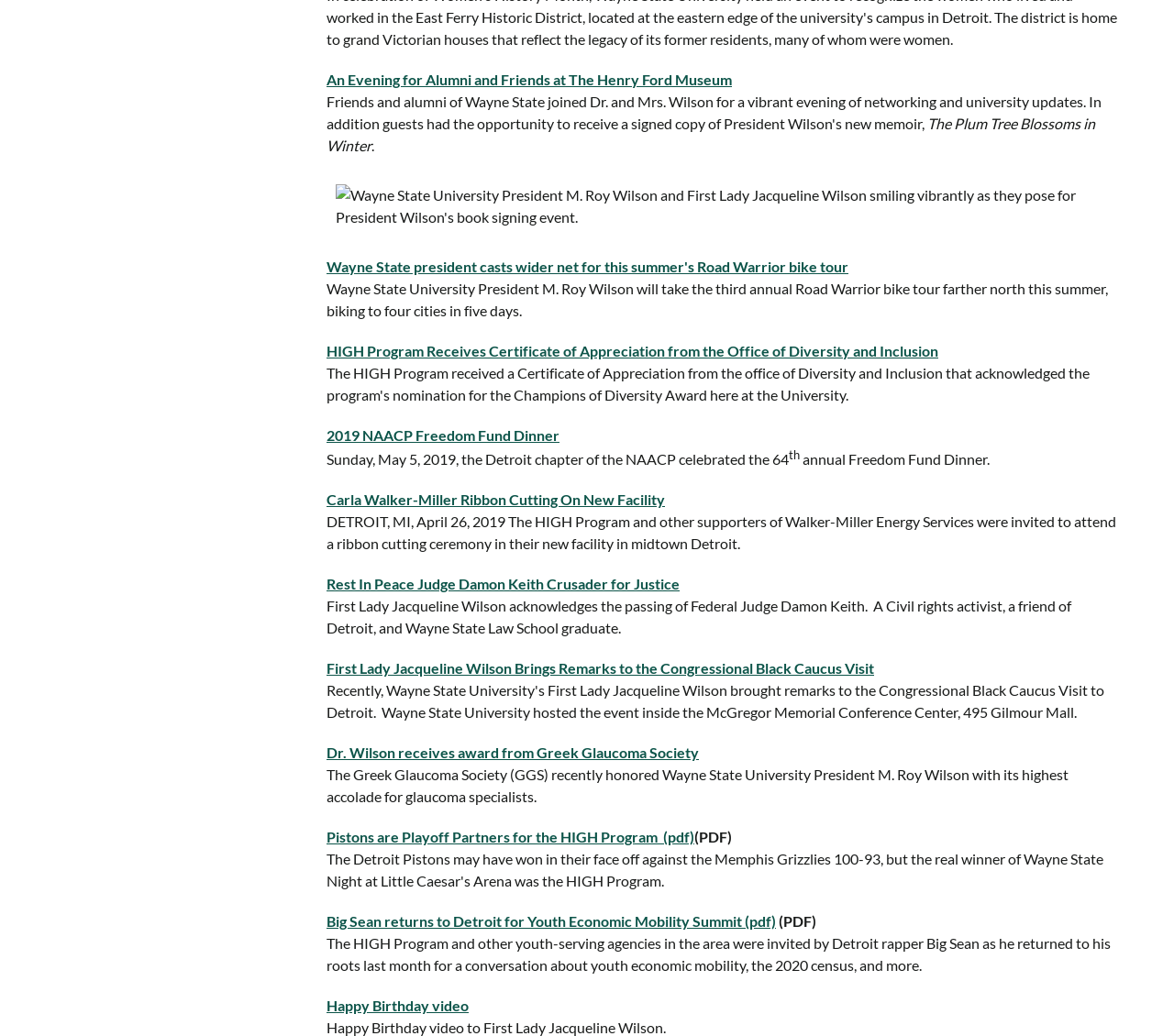Who is the president of Wayne State University?
Refer to the image and give a detailed answer to the query.

The answer can be found by looking at the image description of element [243], which mentions 'Wayne State University President M. Roy Wilson and First Lady Jacqueline Wilson smiling vibrantly as they pose for President Wilson's book signing event.' This indicates that M. Roy Wilson is the president of Wayne State University.